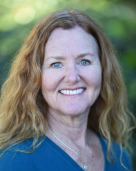Describe the image thoroughly.

The image features a smiling woman with long, wavy red hair, showcasing a warm and welcoming expression. She is wearing a blue top and appears to be outdoors, with a soft, natural background that suggests a serene and tranquil environment. This image is associated with Tina Rasmussen, Ph.D., one of the teachers involved in the retreat program highlighted on the webpage. To learn more about her teachings and contributions, participants are encouraged to click on her photo.